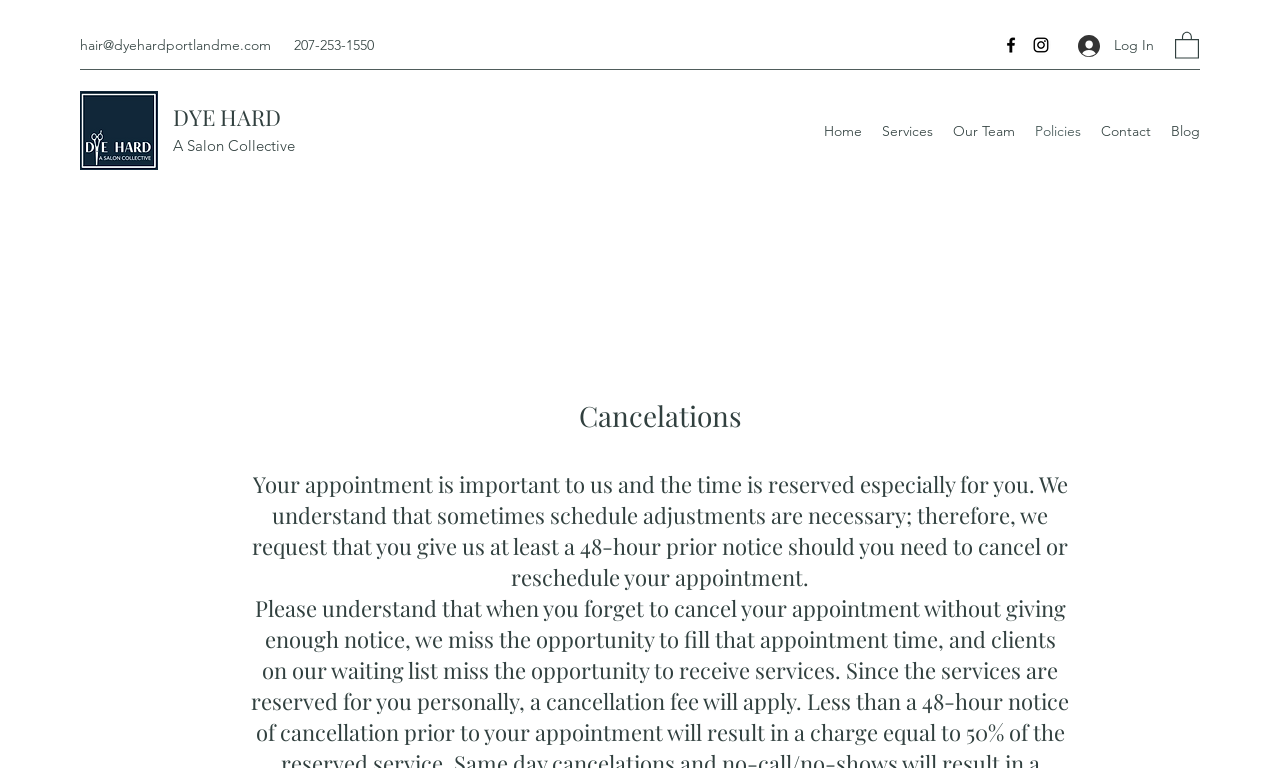Locate the bounding box coordinates of the element that needs to be clicked to carry out the instruction: "Click the Contact link". The coordinates should be given as four float numbers ranging from 0 to 1, i.e., [left, top, right, bottom].

[0.852, 0.15, 0.907, 0.19]